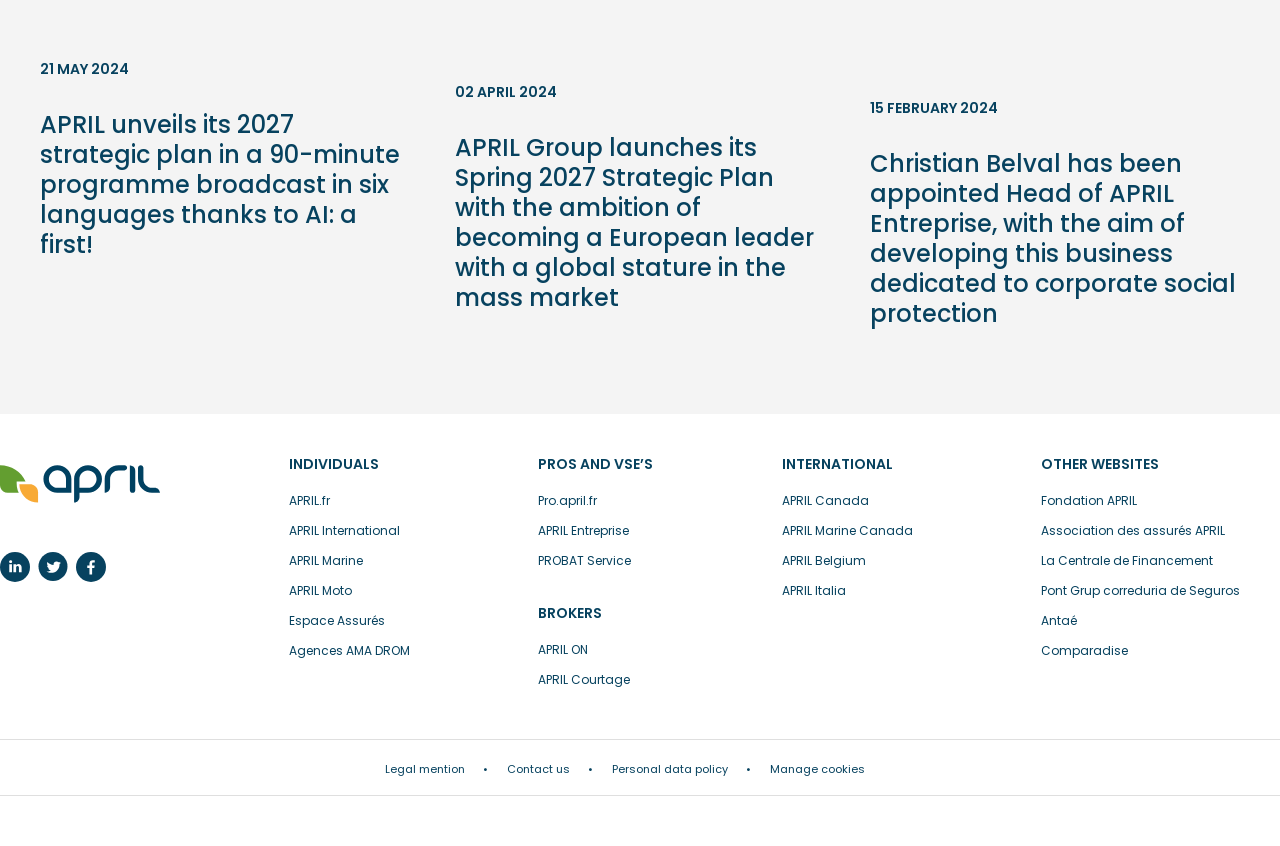What is the main category of insurance?
Please look at the screenshot and answer in one word or a short phrase.

Individuals